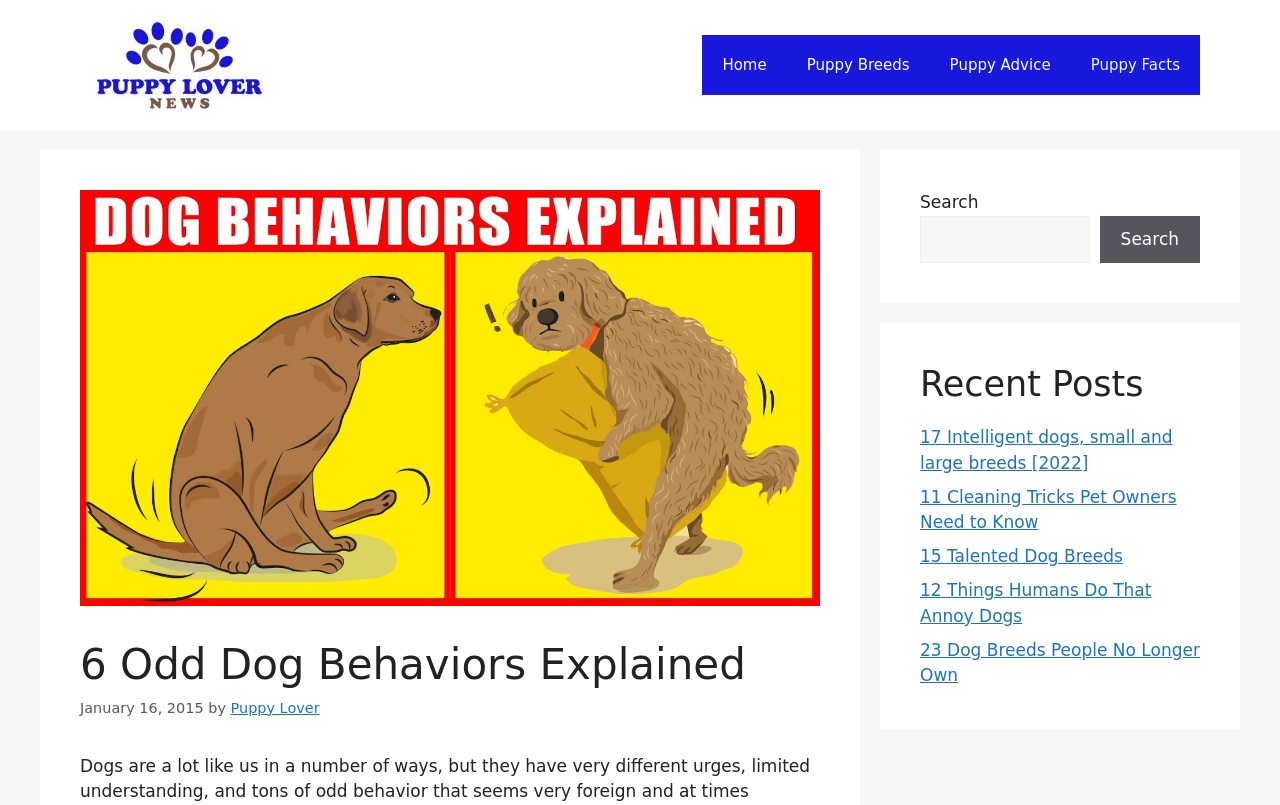Please give a short response to the question using one word or a phrase:
What is the name of the website?

Puppylovernews.com